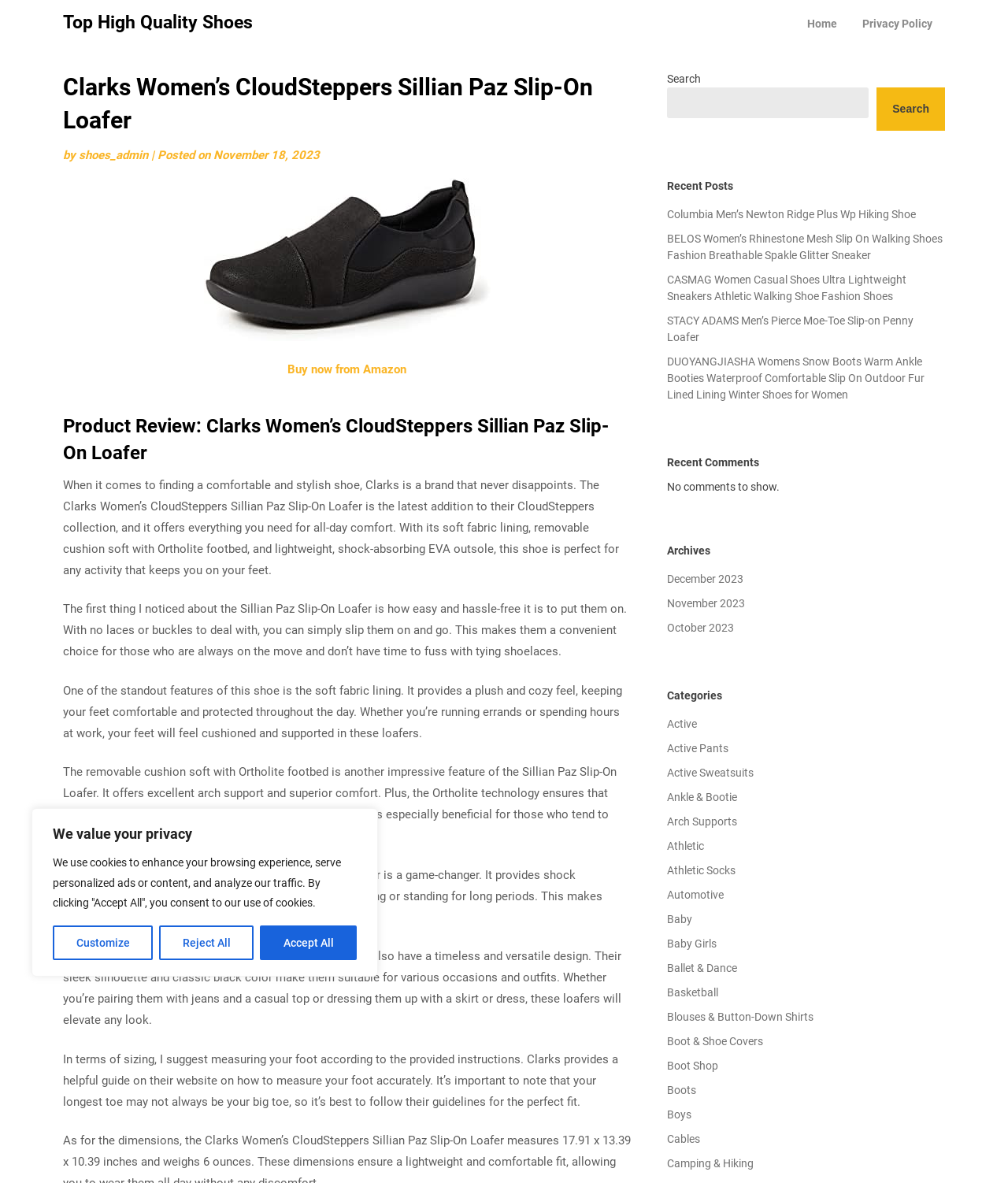Determine the bounding box coordinates of the region to click in order to accomplish the following instruction: "Click the 'Buy now from Amazon' link". Provide the coordinates as four float numbers between 0 and 1, specifically [left, top, right, bottom].

[0.285, 0.306, 0.403, 0.318]